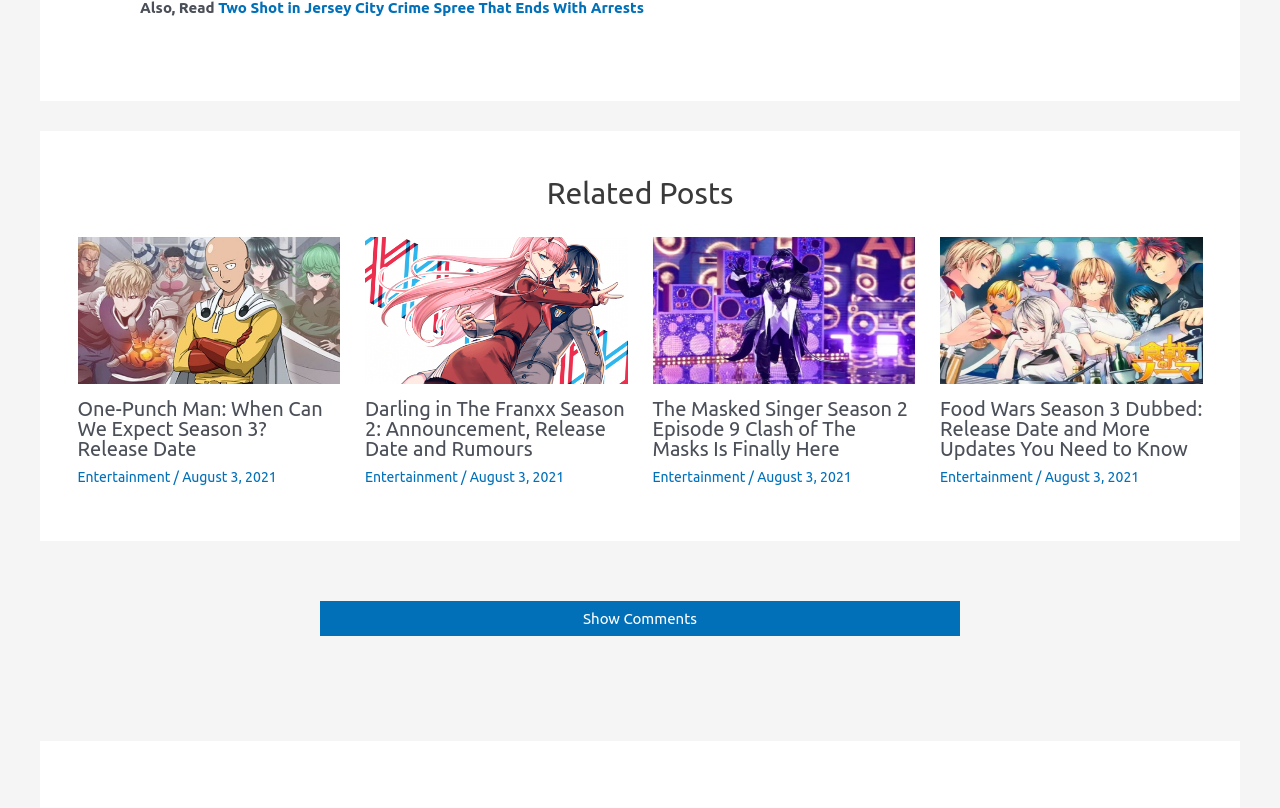Identify the bounding box coordinates of the area you need to click to perform the following instruction: "Enter email address".

None